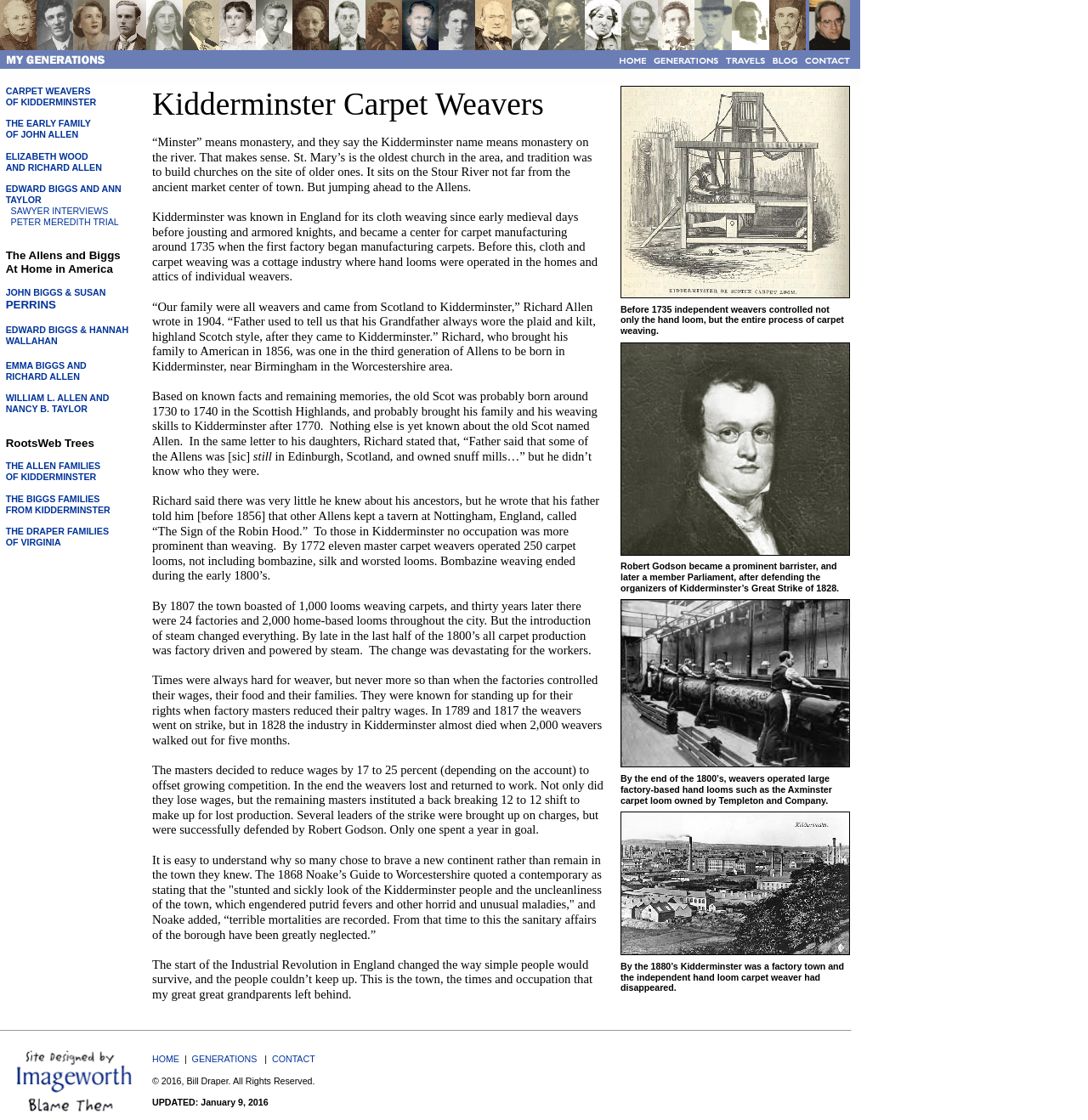Please identify the bounding box coordinates of the clickable area that will allow you to execute the instruction: "View the image of Kidderminster or Scotch Carpet Loom 1846".

[0.57, 0.077, 0.781, 0.266]